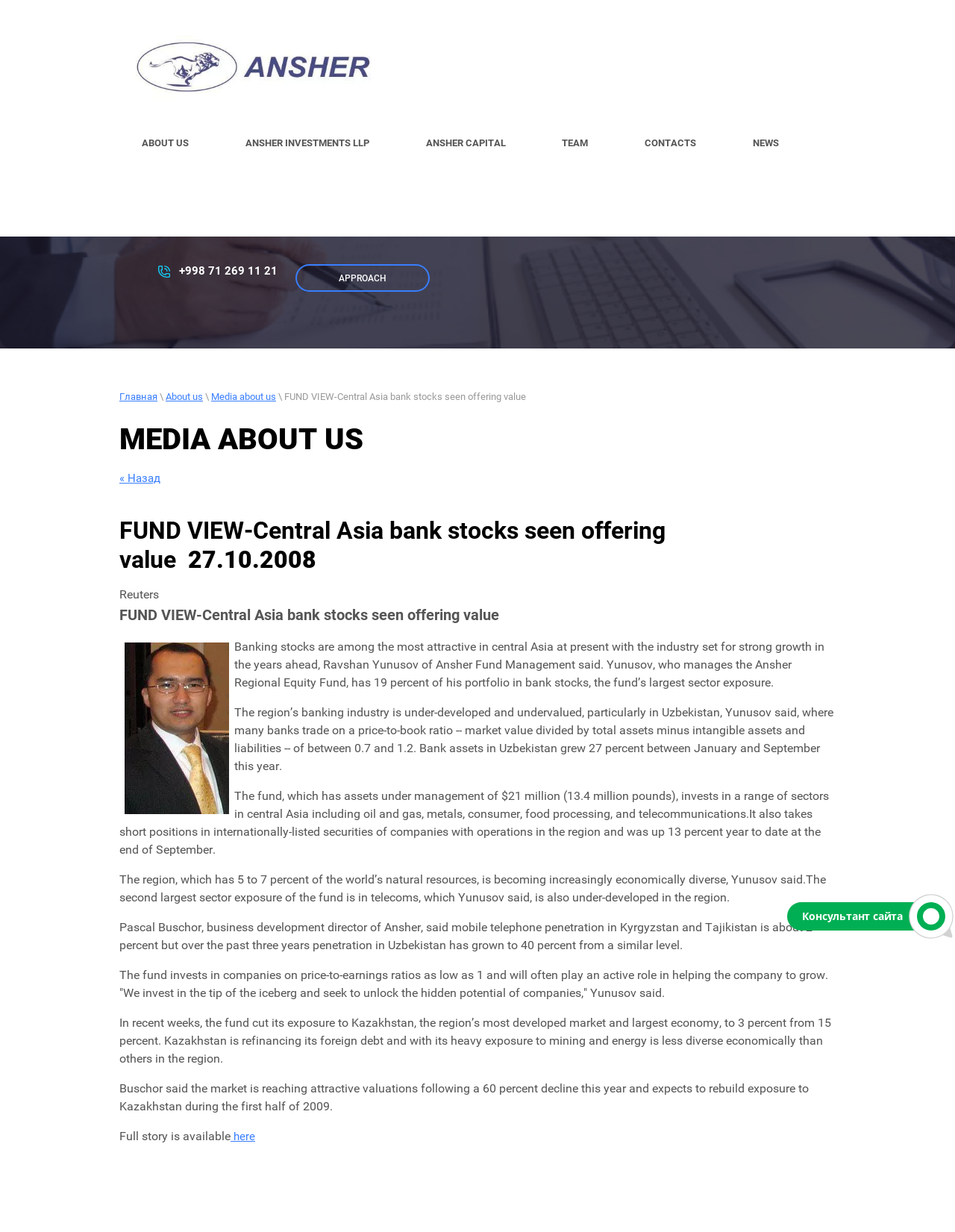Please identify the bounding box coordinates of the clickable element to fulfill the following instruction: "Read the news article". The coordinates should be four float numbers between 0 and 1, i.e., [left, top, right, bottom].

[0.125, 0.381, 0.875, 0.939]